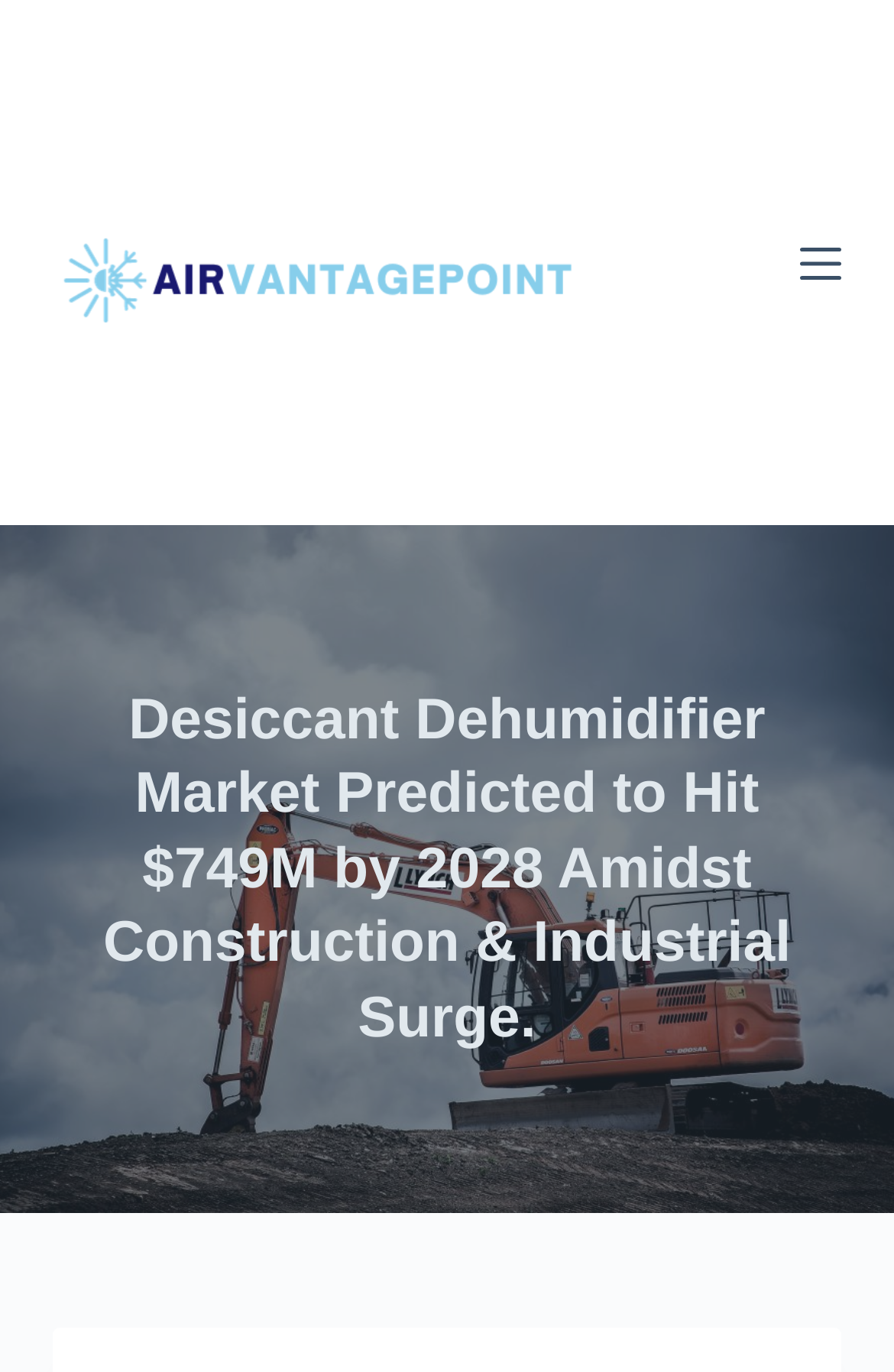Give a short answer using one word or phrase for the question:
What is the position of the 'Open off canvas' button?

Top right corner